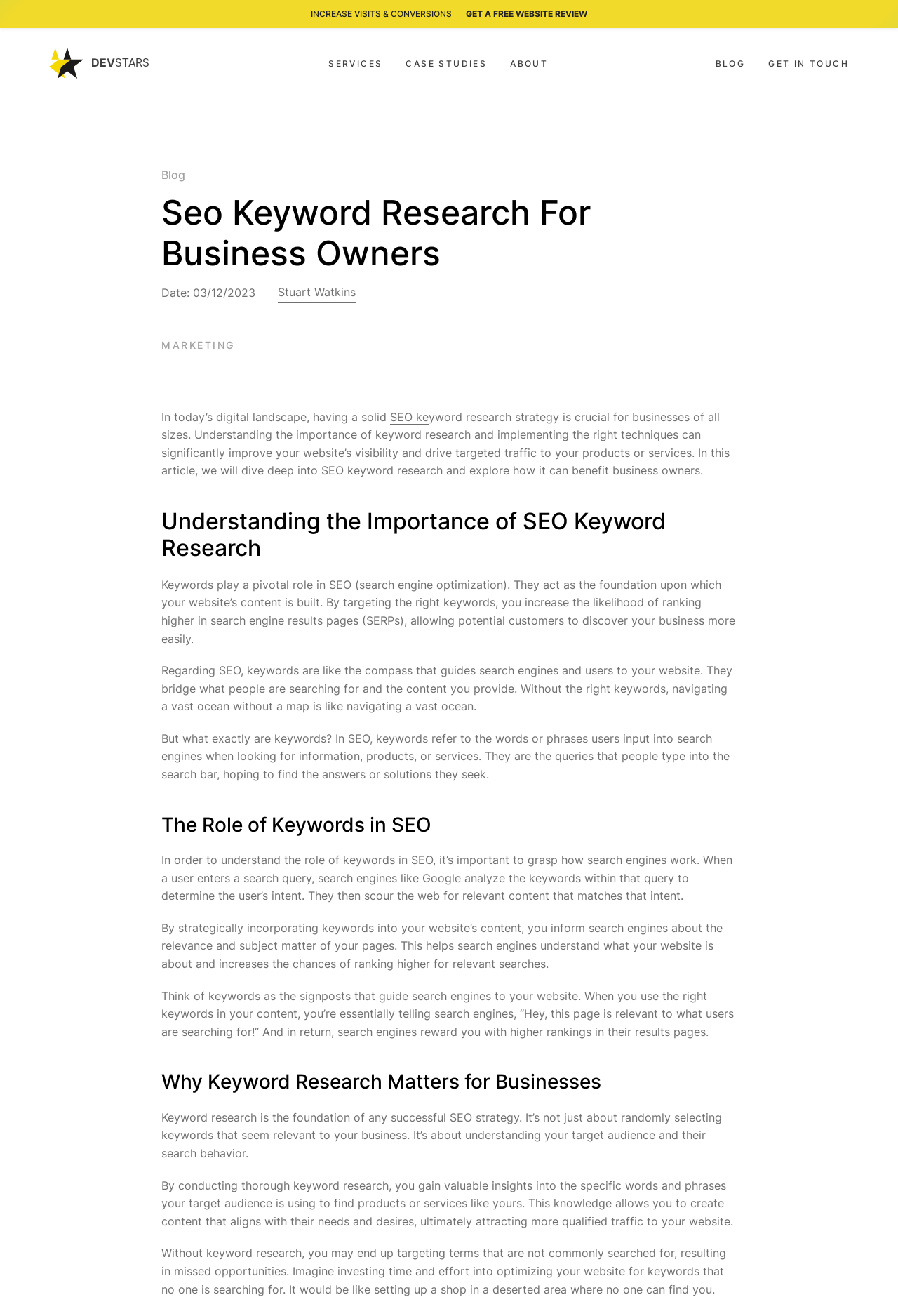Show me the bounding box coordinates of the clickable region to achieve the task as per the instruction: "Get a free website review".

[0.346, 0.007, 0.654, 0.014]